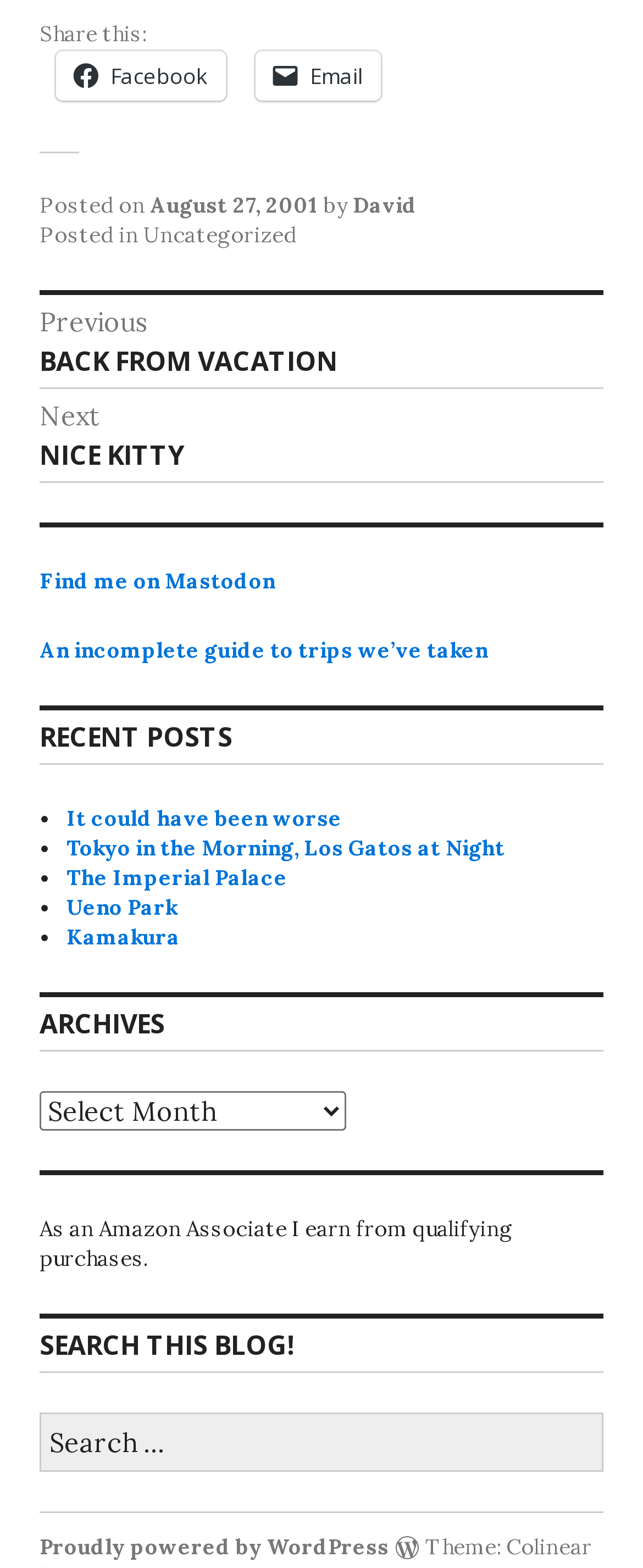Reply to the question with a single word or phrase:
What is the category of the post?

Uncategorized